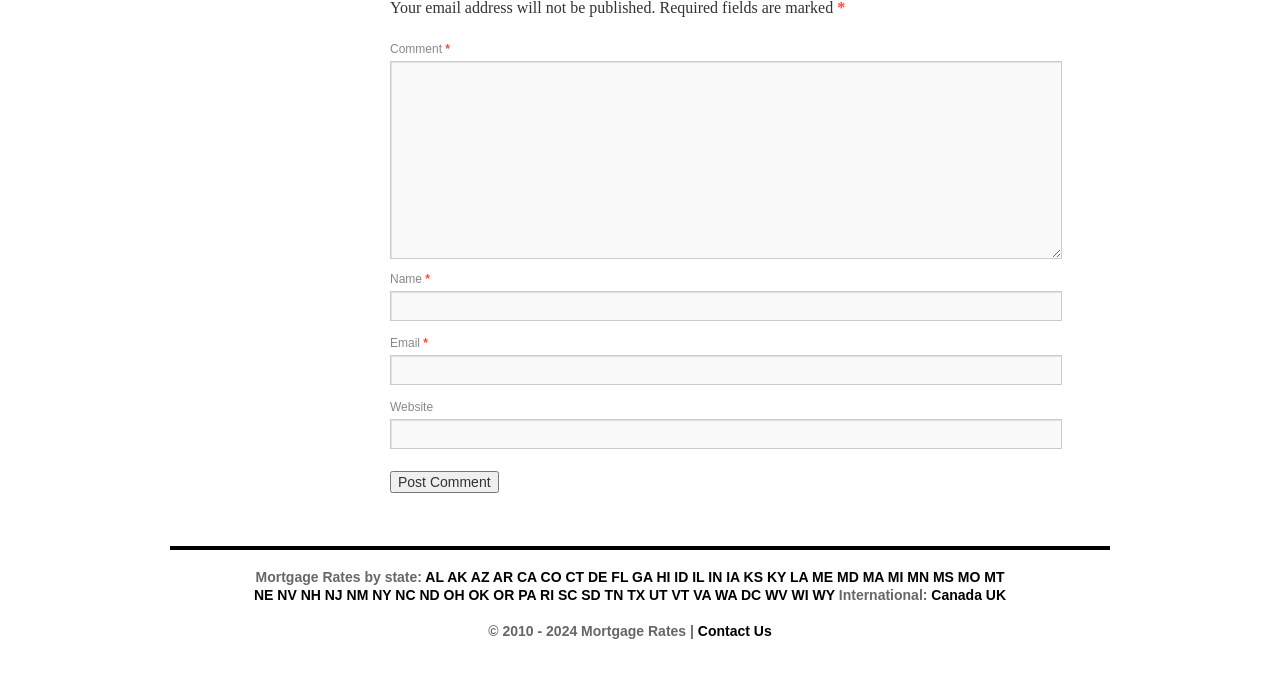Can you provide the bounding box coordinates for the element that should be clicked to implement the instruction: "View mortgage rates in California"?

[0.404, 0.817, 0.419, 0.84]